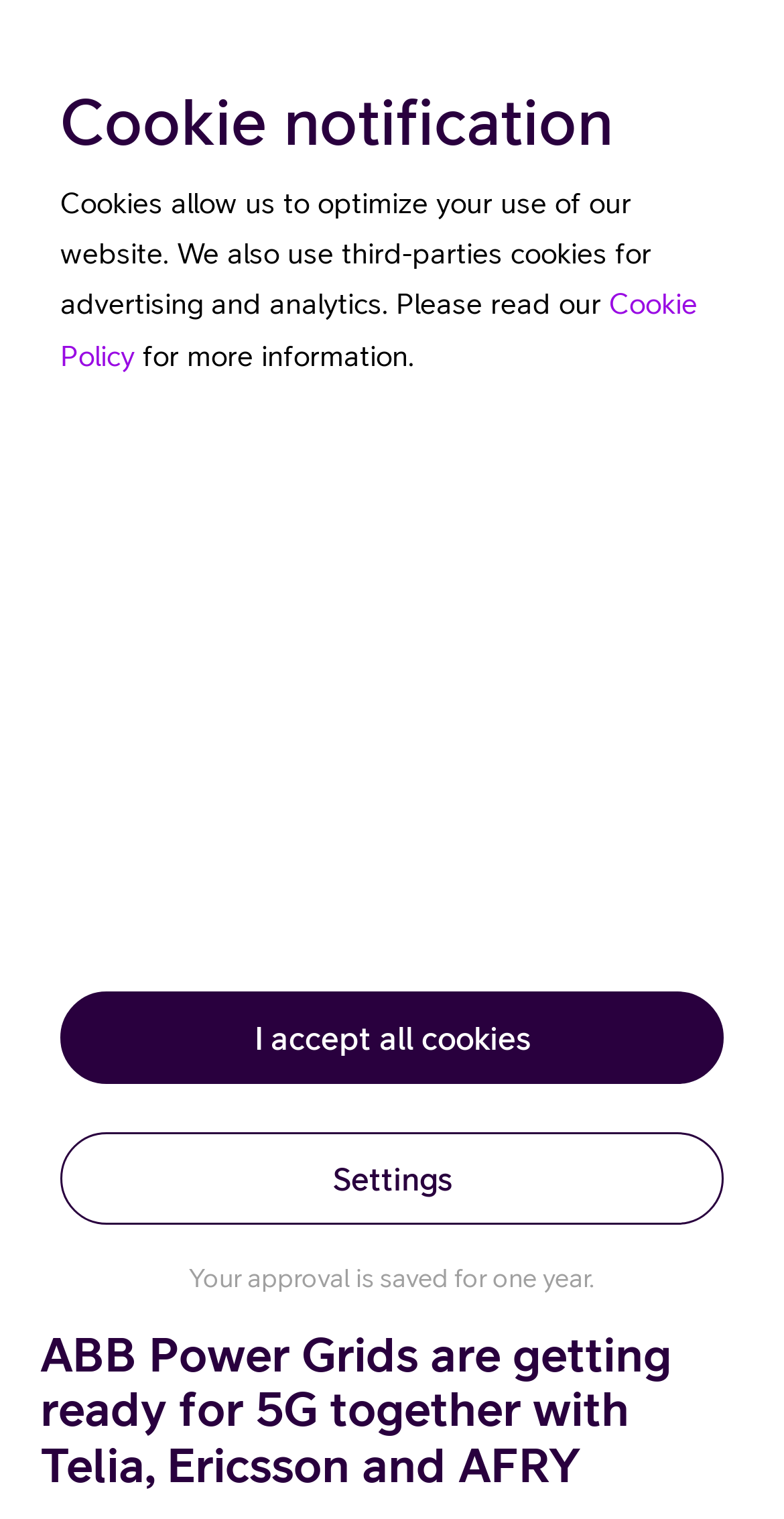Please identify the bounding box coordinates of the clickable area that will allow you to execute the instruction: "Click the Settings button".

[0.077, 0.745, 0.923, 0.806]